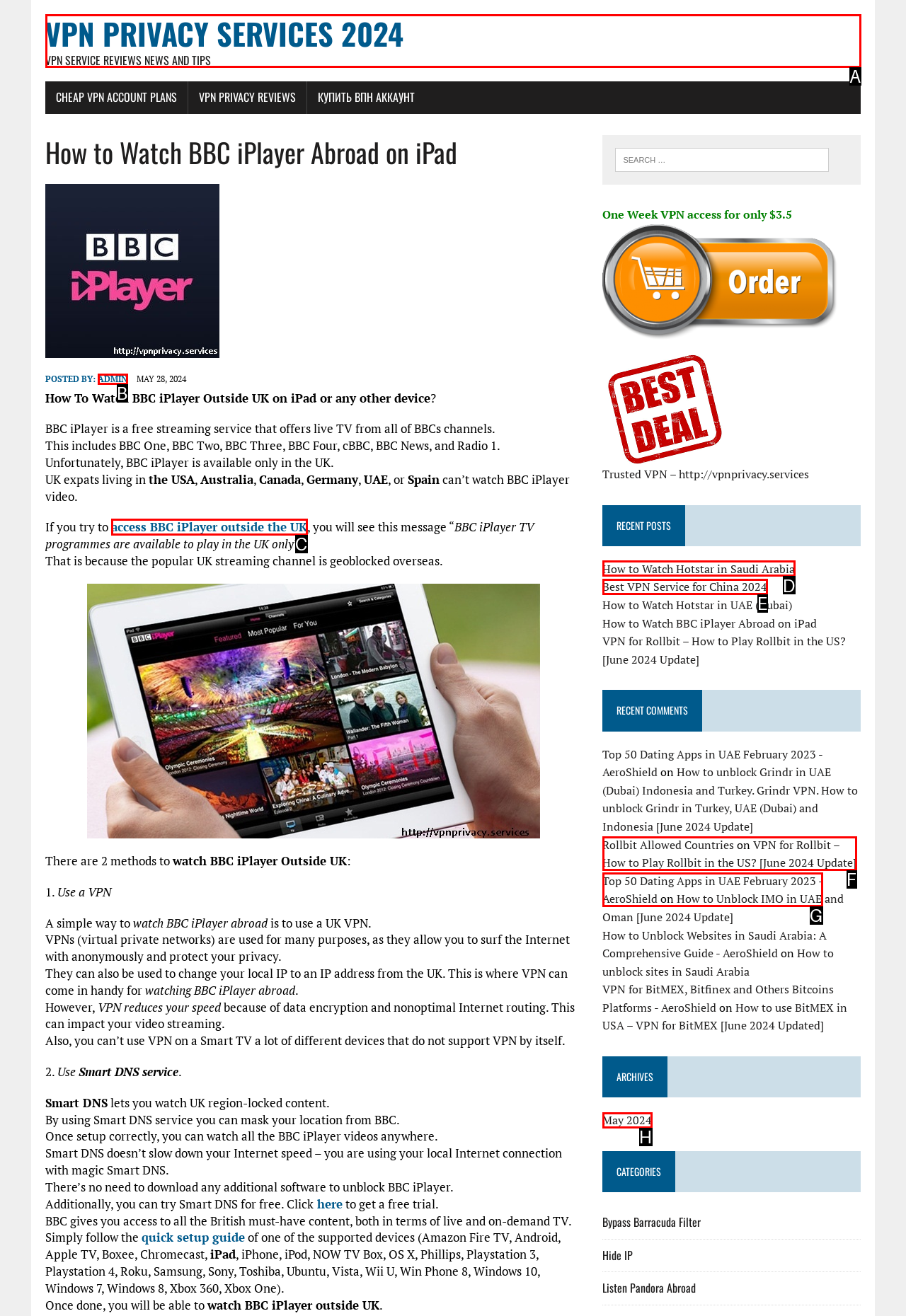Determine the HTML element that best aligns with the description: admin
Answer with the appropriate letter from the listed options.

B